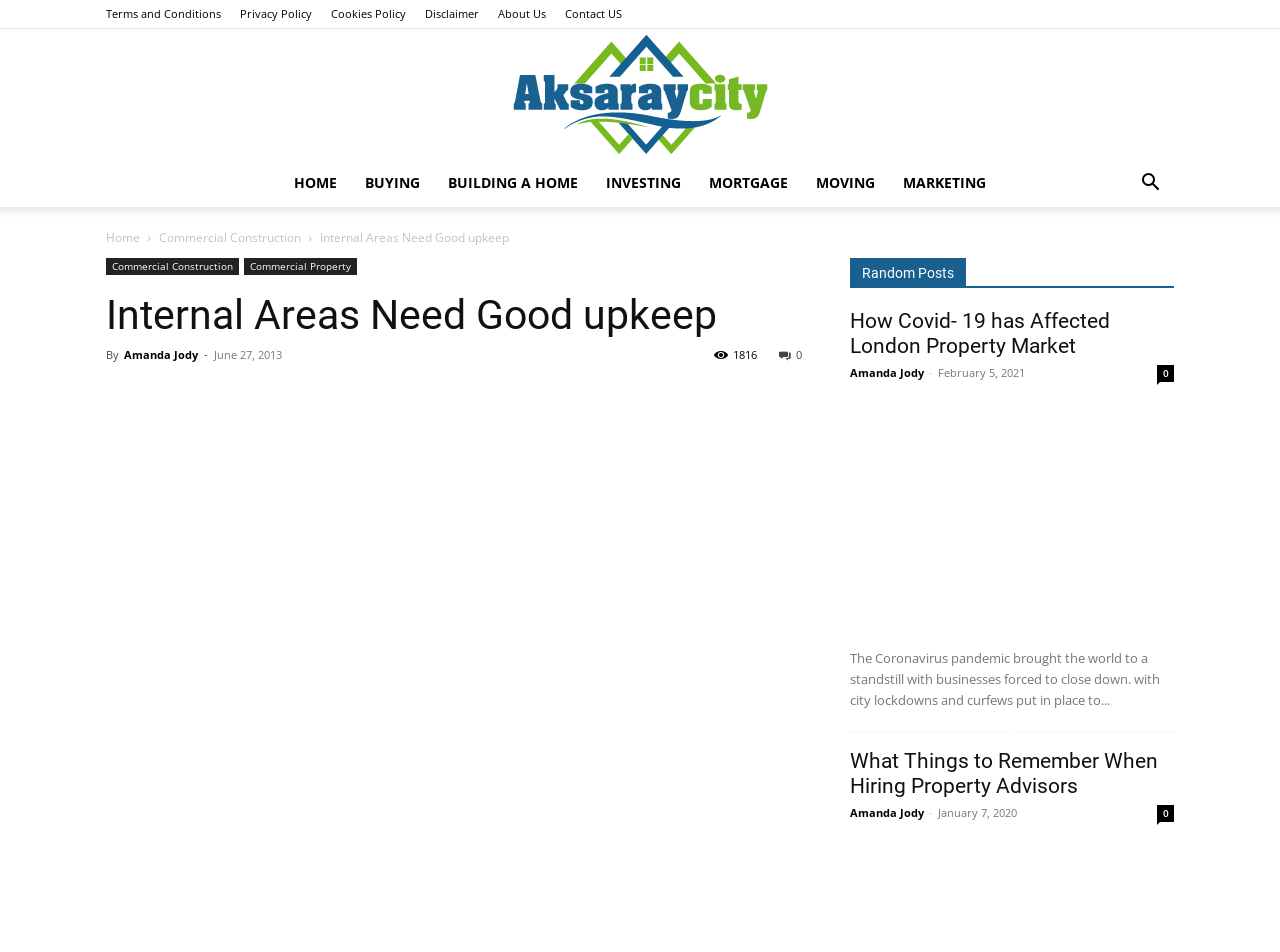Determine the bounding box coordinates for the UI element with the following description: "Facebook". The coordinates should be four float numbers between 0 and 1, represented as [left, top, right, bottom].

[0.083, 0.835, 0.114, 0.877]